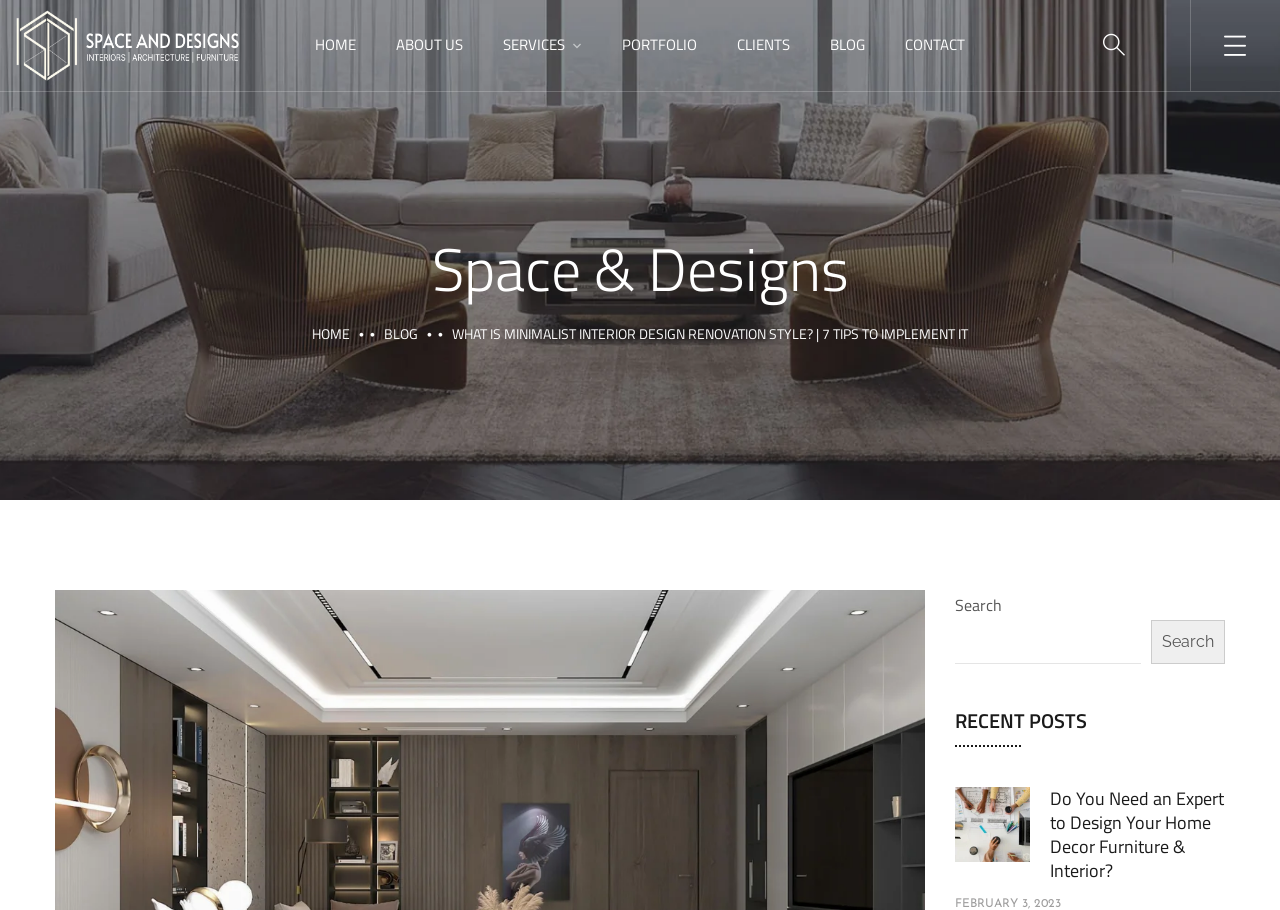Identify the bounding box of the UI component described as: "About Us".

[0.309, 0.0, 0.361, 0.1]